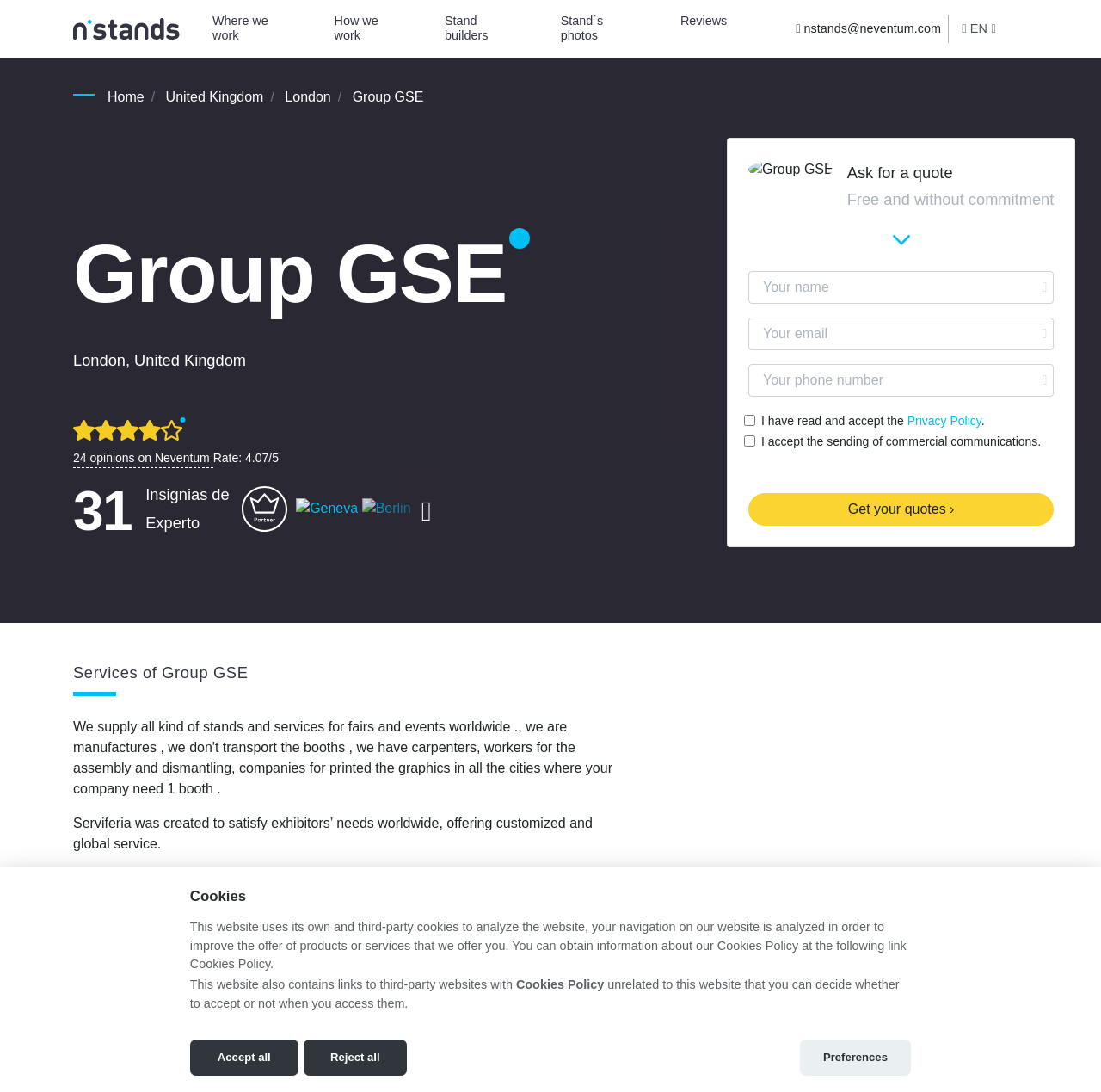Find the bounding box coordinates of the clickable area that will achieve the following instruction: "Click on the 'Where we work' link".

[0.187, 0.006, 0.272, 0.046]